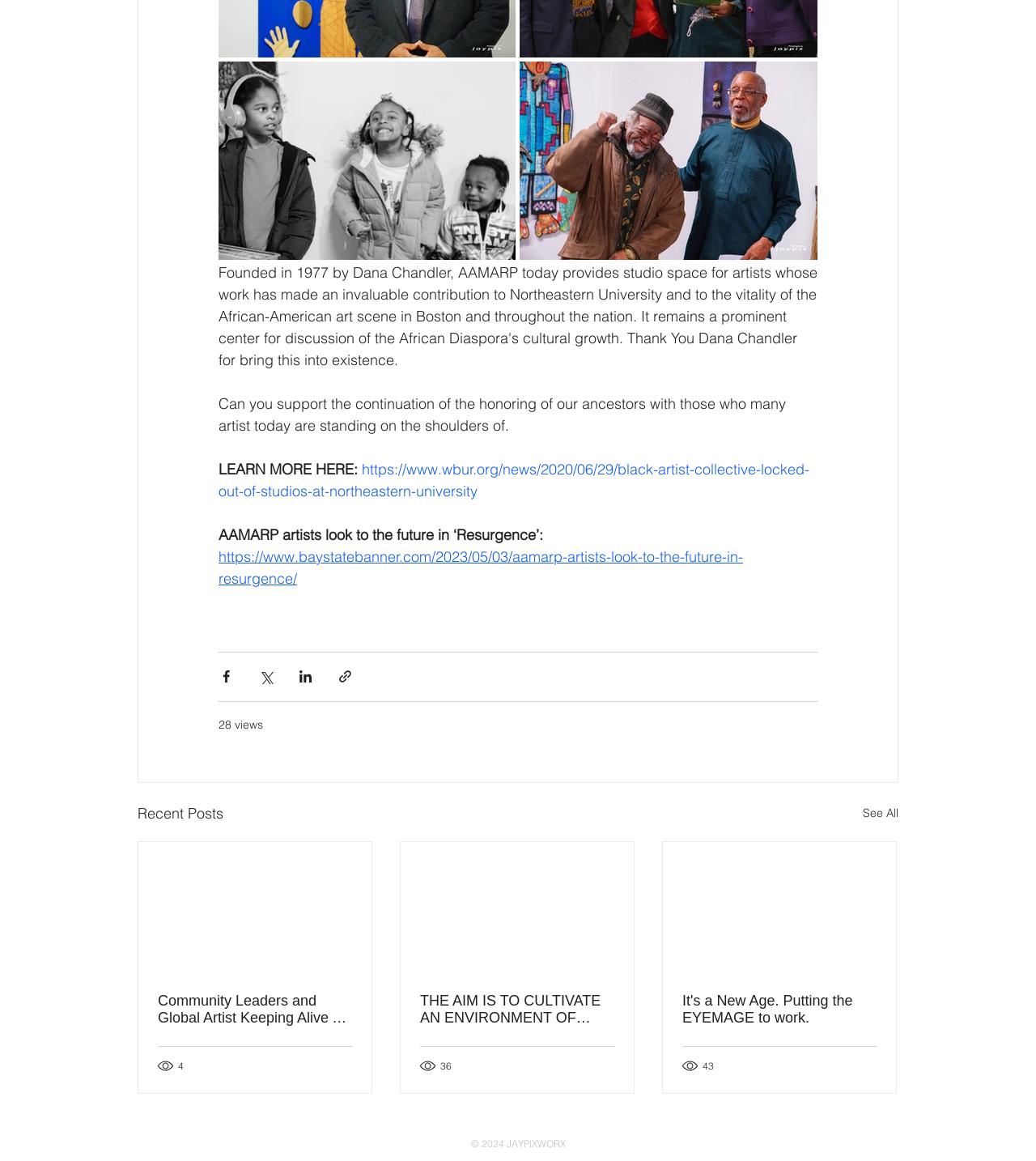Specify the bounding box coordinates of the area that needs to be clicked to achieve the following instruction: "Click the 'See All' link".

[0.833, 0.69, 0.867, 0.711]